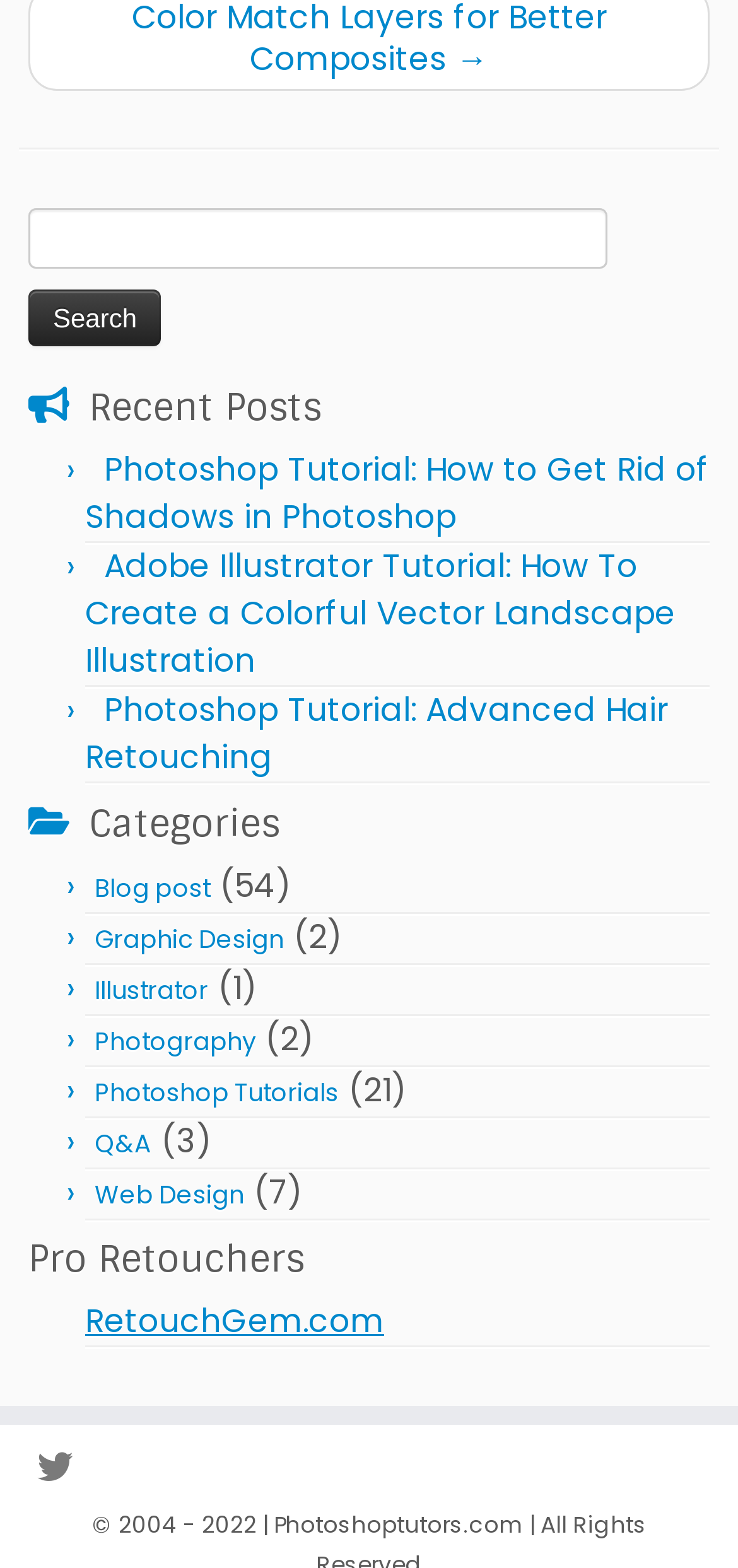Calculate the bounding box coordinates for the UI element based on the following description: "parent_node: Search for: value="Search"". Ensure the coordinates are four float numbers between 0 and 1, i.e., [left, top, right, bottom].

[0.038, 0.185, 0.219, 0.221]